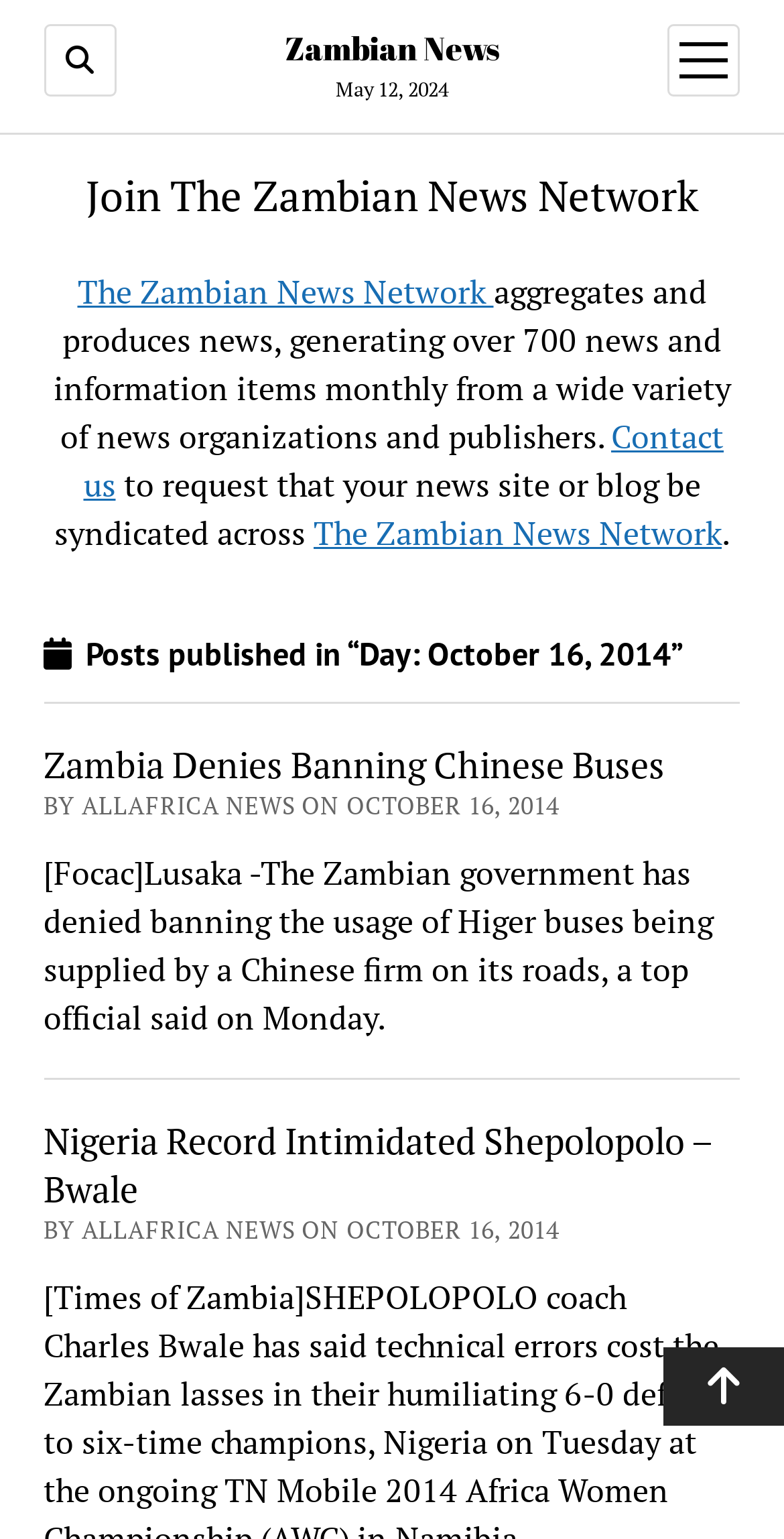Observe the image and answer the following question in detail: What is the topic of the first news article?

I read the title and content of the first news article and found that it is about Zambia denying the ban of Chinese buses on its roads.